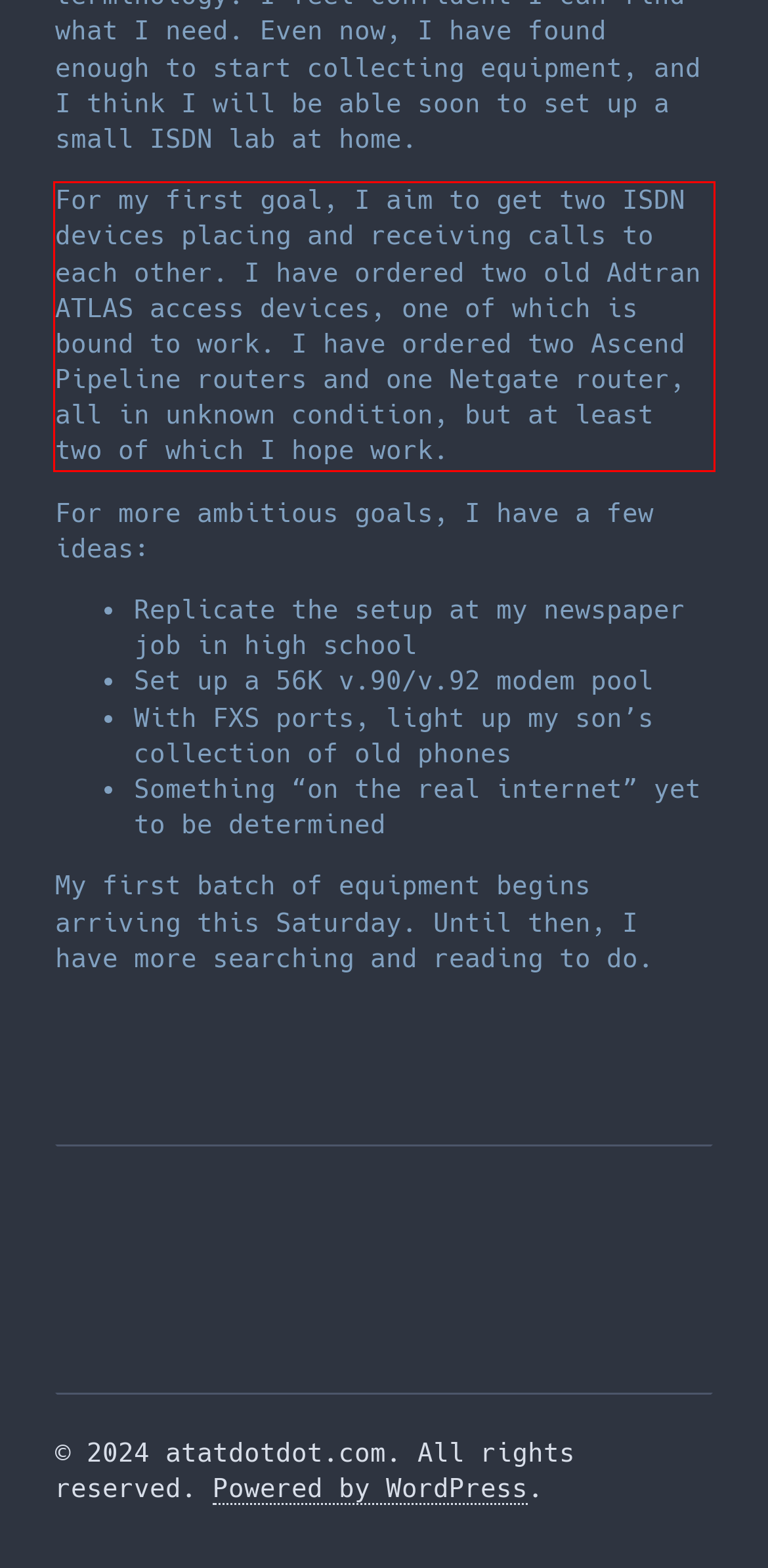Please examine the screenshot of the webpage and read the text present within the red rectangle bounding box.

For my first goal, I aim to get two ISDN devices placing and receiving calls to each other. I have ordered two old Adtran ATLAS access devices, one of which is bound to work. I have ordered two Ascend Pipeline routers and one Netgate router, all in unknown condition, but at least two of which I hope work.